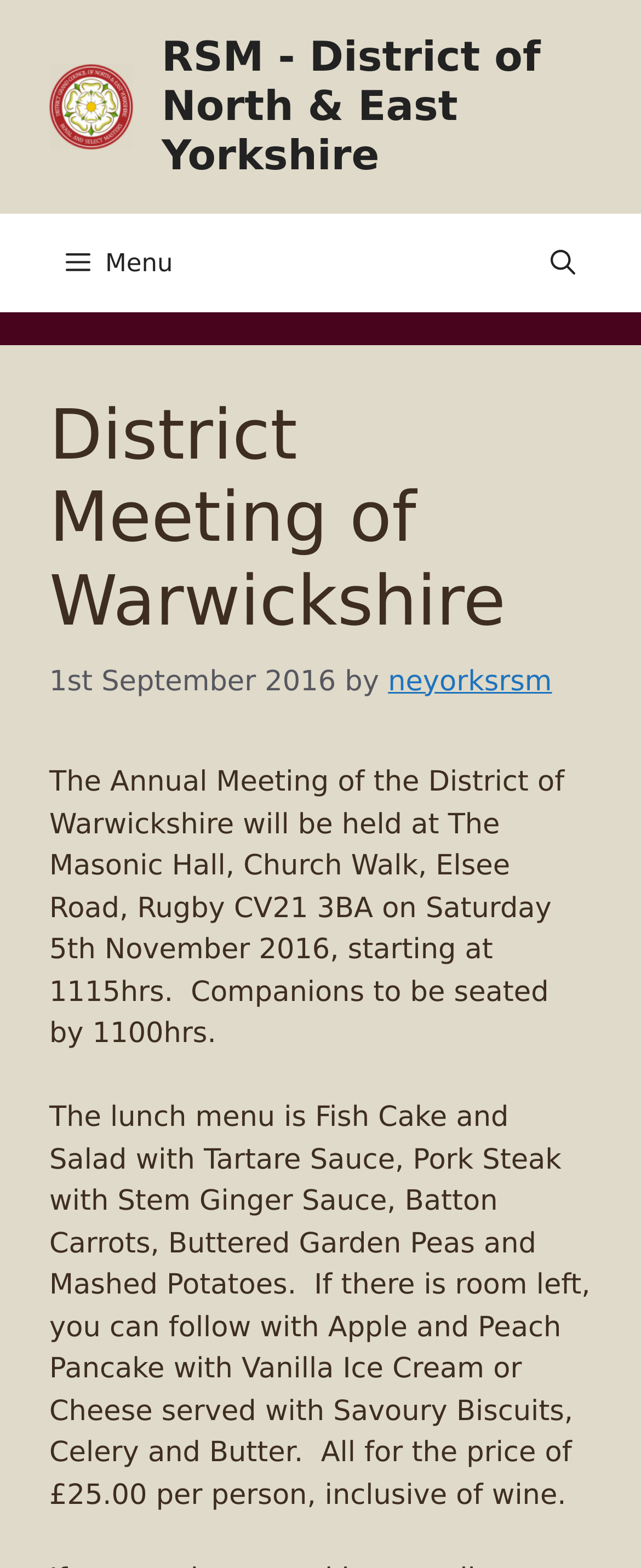Answer with a single word or phrase: 
What is the location of the Masonic Hall?

Rugby CV21 3BA